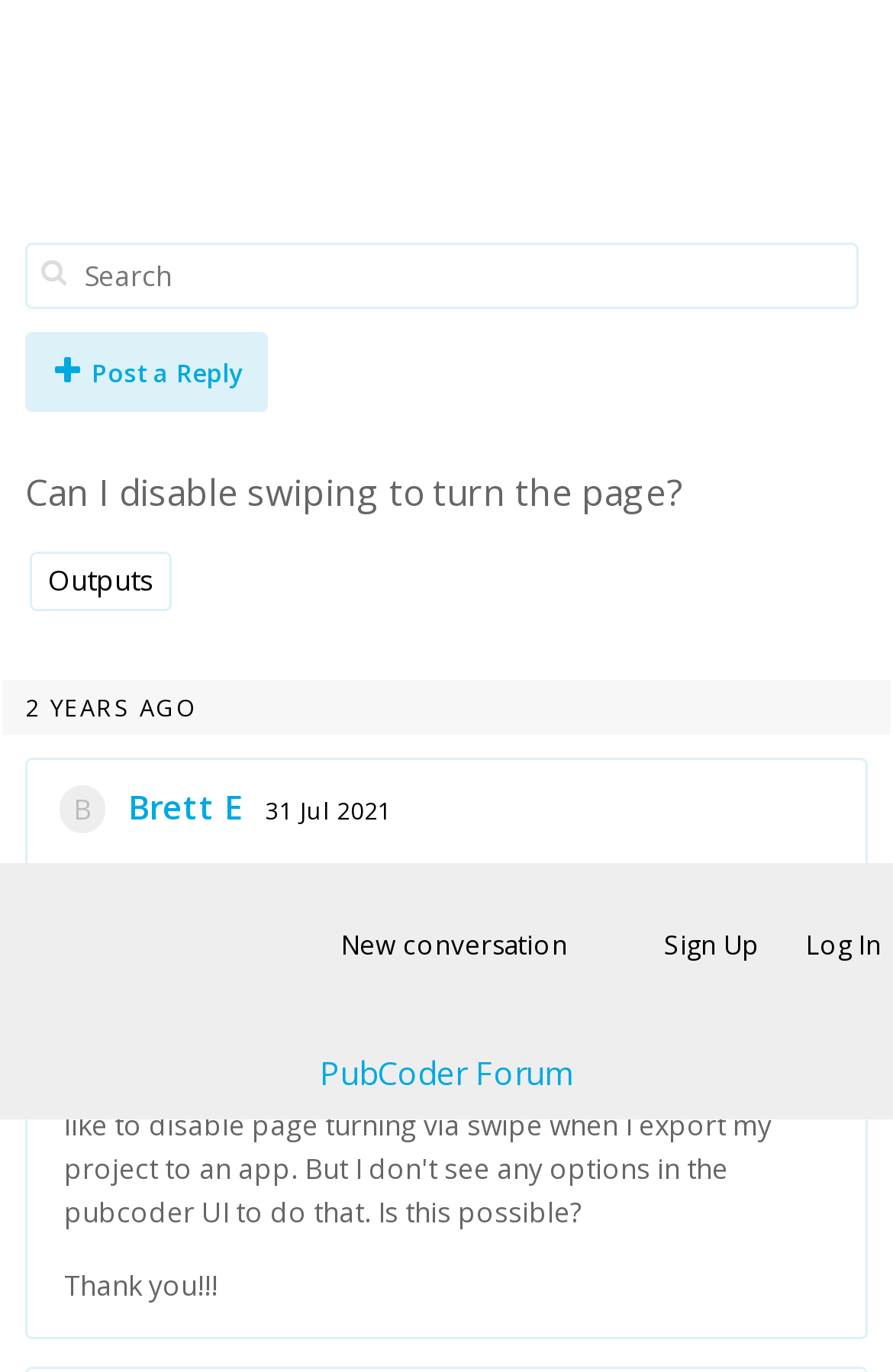What is the purpose of unchecking 'Swipe to navigate'?
Could you answer the question in a detailed manner, providing as much information as possible?

According to the text in the StaticText element, unchecking 'Swipe to navigate' on the project page allows to disable swiping to turn the page for exported apps.